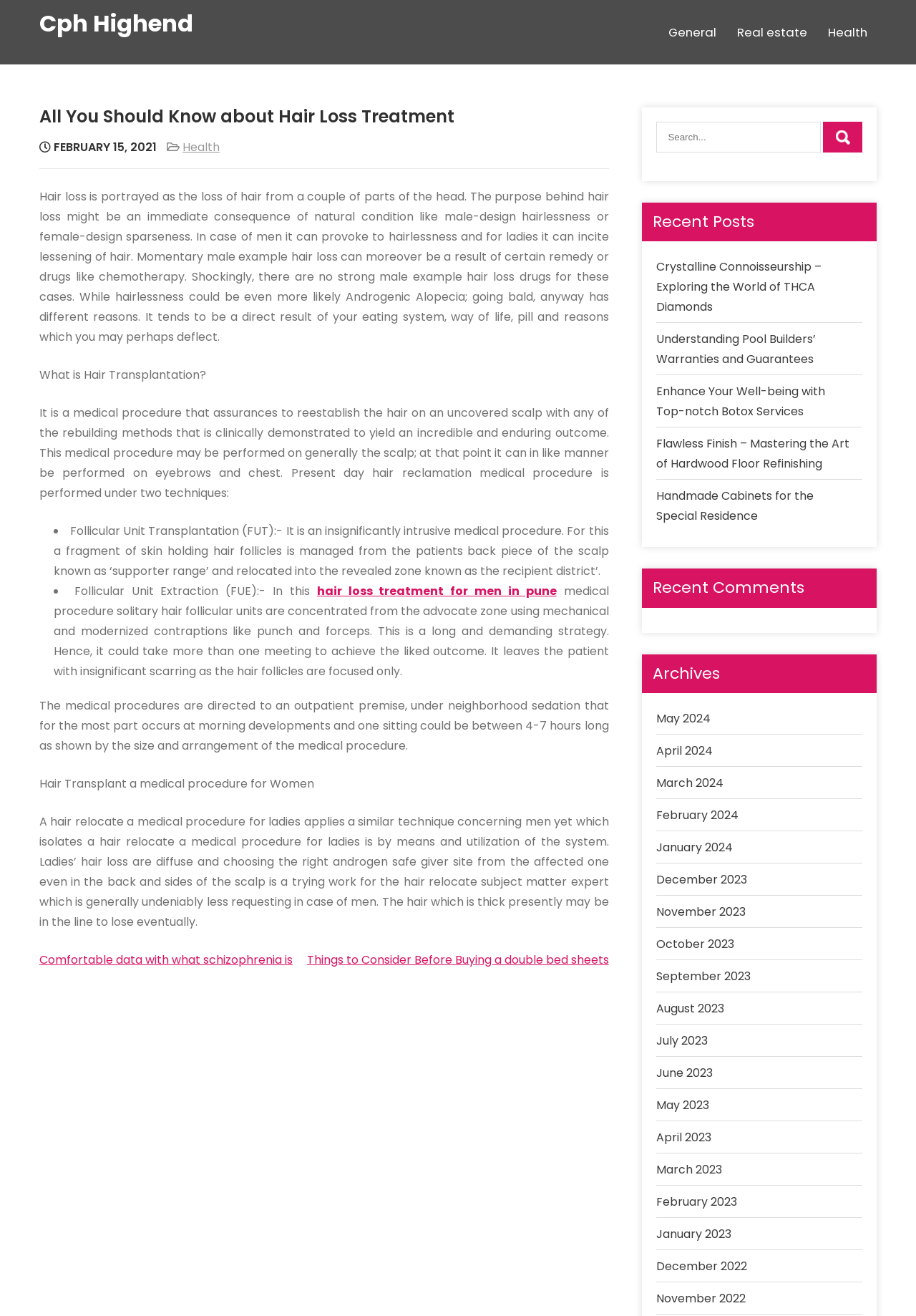How long does a hair transplantation procedure typically take?
Please provide a full and detailed response to the question.

According to the webpage, a hair transplantation procedure typically takes between 4-7 hours, depending on the size and complexity of the procedure.